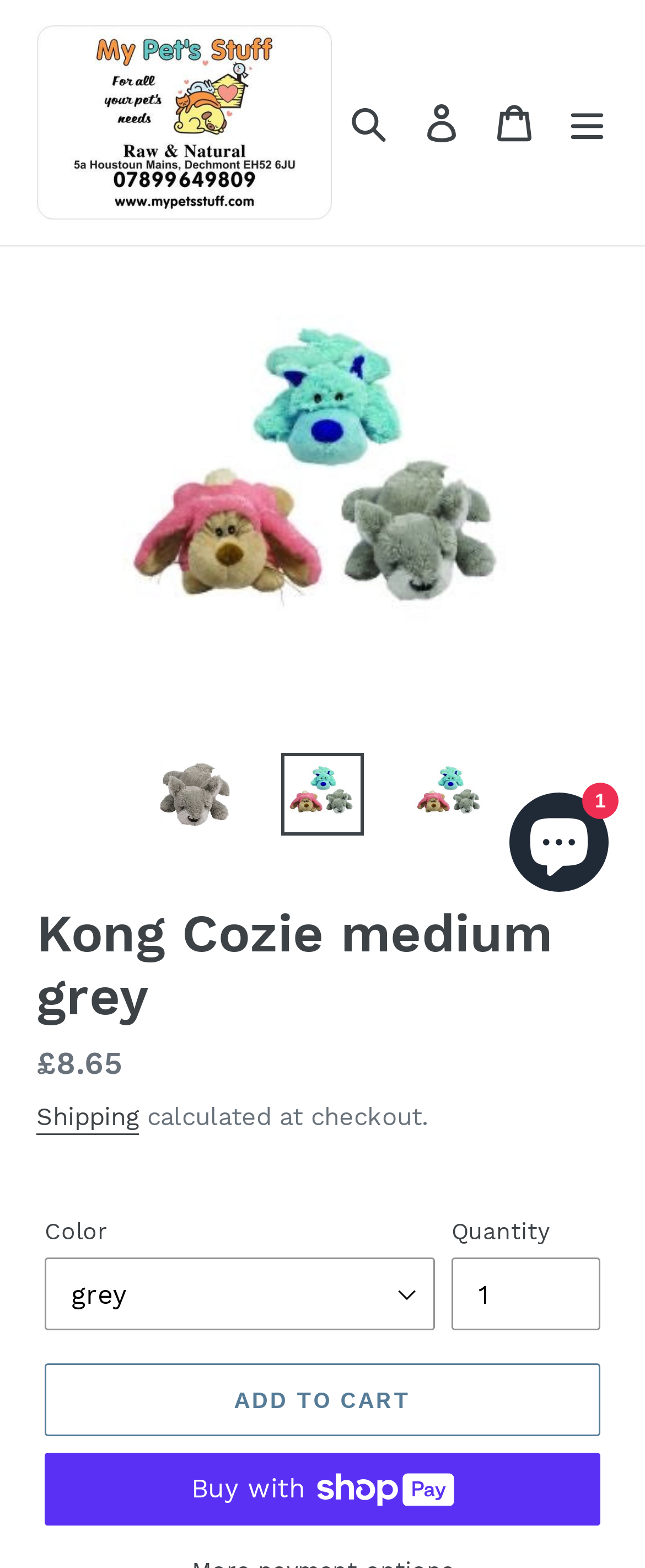Observe the image and answer the following question in detail: What is the purpose of the button with the text 'Chat window'?

I inferred the purpose of the button by its text 'Chat window' and its location in the bottom right corner of the page, which suggests that it is used to open a chat window for customer support or other purposes.